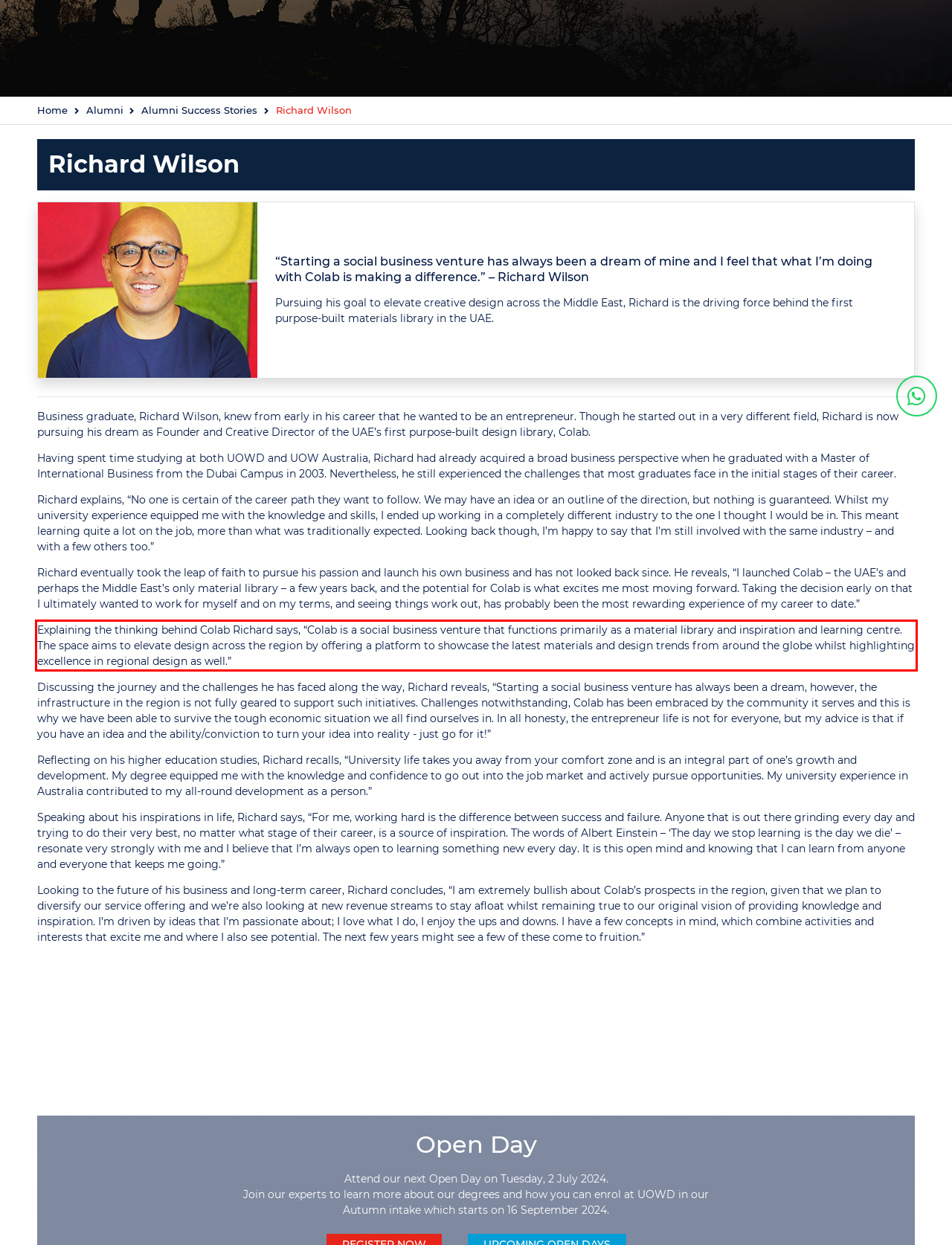Please examine the webpage screenshot containing a red bounding box and use OCR to recognize and output the text inside the red bounding box.

Explaining the thinking behind Colab Richard says, “Colab is a social business venture that functions primarily as a material library and inspiration and learning centre. The space aims to elevate design across the region by offering a platform to showcase the latest materials and design trends from around the globe whilst highlighting excellence in regional design as well.”